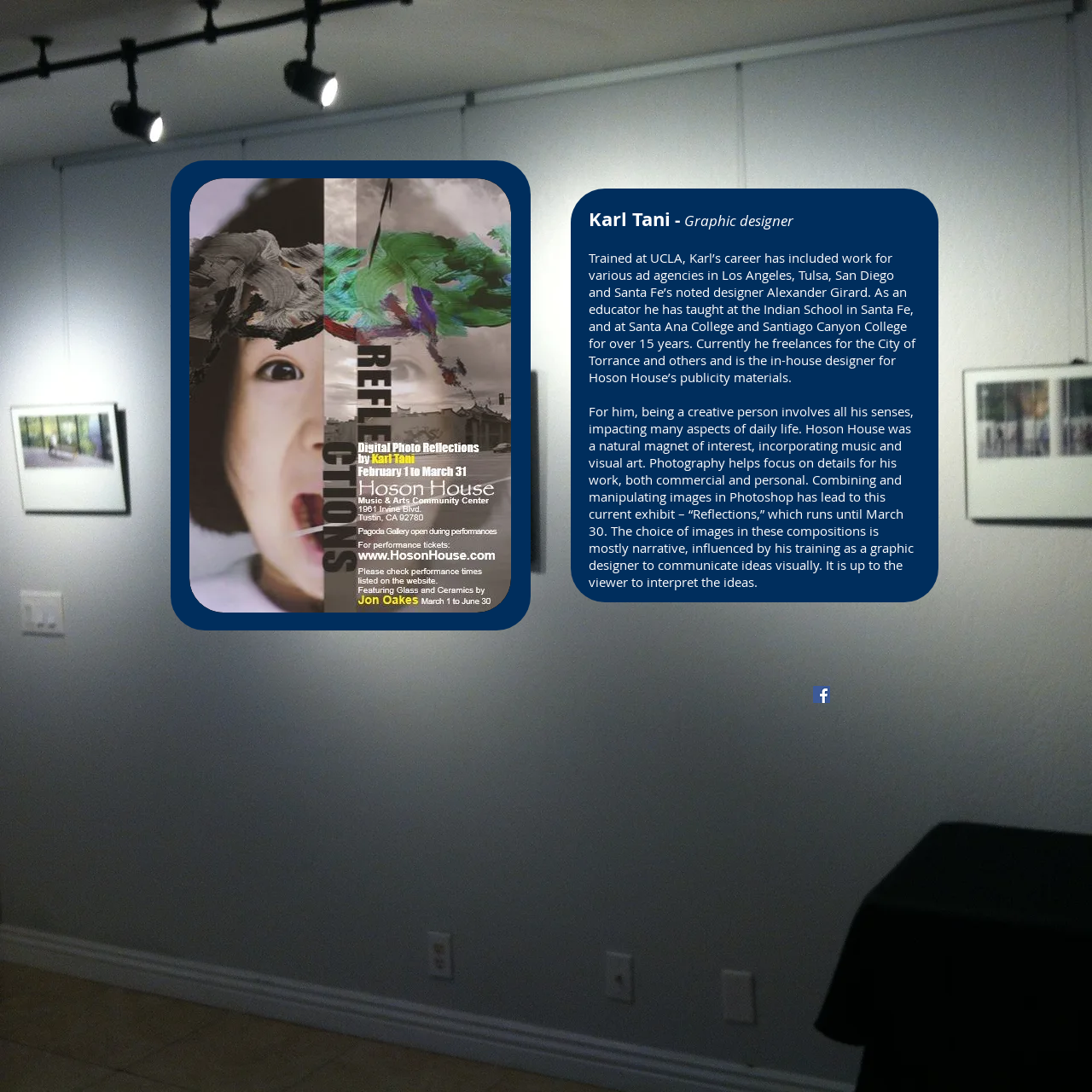Illustrate the webpage with a detailed description.

The webpage is about Pagoda Gallery Exhibitions at Hoson House, featuring an artist named Karl Tani, a graphic designer. At the top center of the page, there is a section dedicated to Karl Tani, with his name, profession, and a brief description of his background and experience. Below this, there is a longer paragraph that provides more information about Karl's approach to creativity, his inspiration, and his current exhibition, "Reflections", which runs until March 30.

On the same section, there is another paragraph that explains the concept behind his compositions, which are mostly narrative and influenced by his training as a graphic designer. The text is positioned in the middle of the page, taking up most of the vertical space.

At the bottom of the page, there is a social bar section, located at the right corner, which contains a Facebook social icon. The icon is represented by an image.